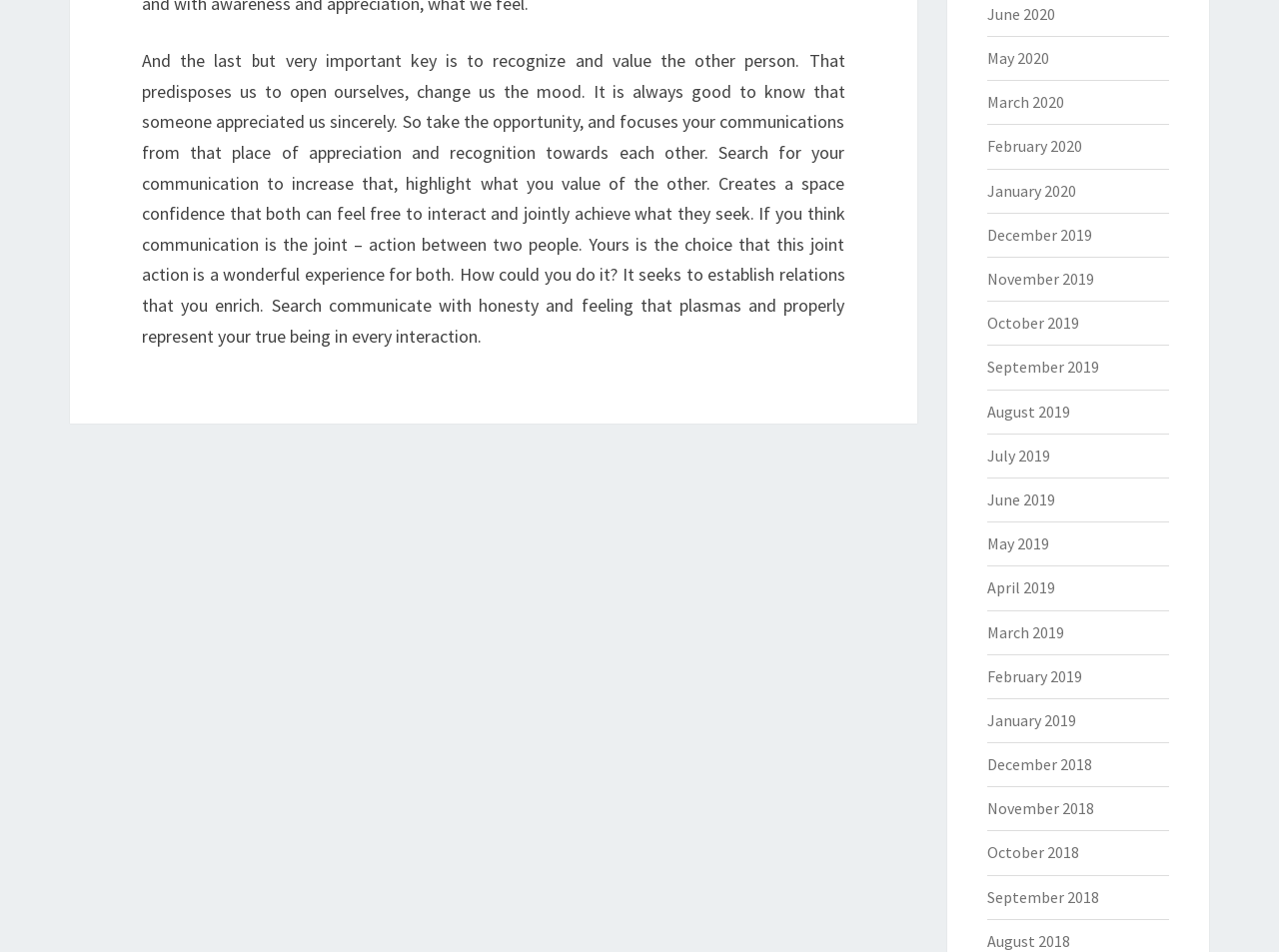Give a one-word or phrase response to the following question: Is there a footer section on the webpage?

Yes